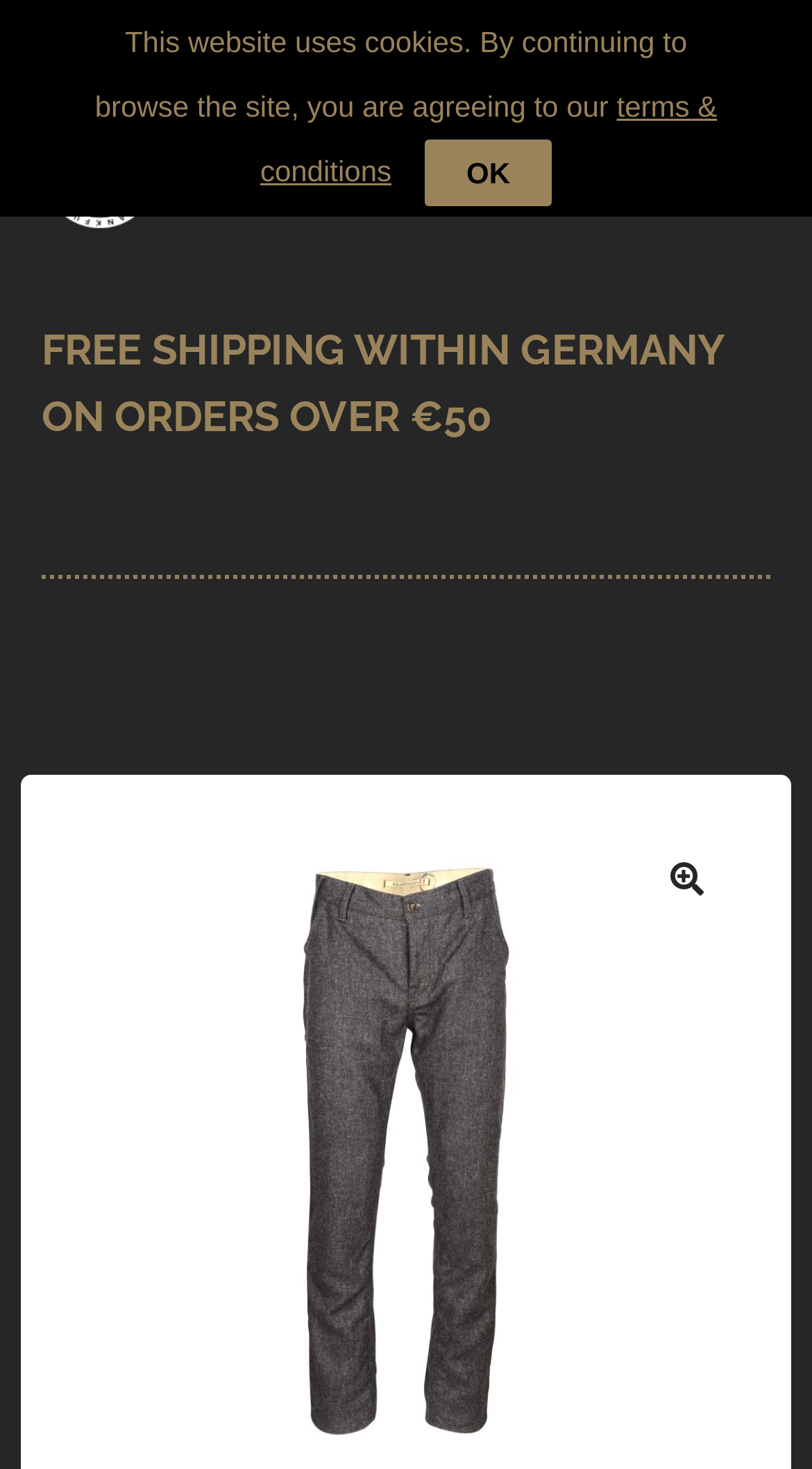Specify the bounding box coordinates of the element's area that should be clicked to execute the given instruction: "View cart". The coordinates should be four float numbers between 0 and 1, i.e., [left, top, right, bottom].

[0.0, 0.391, 1.0, 0.459]